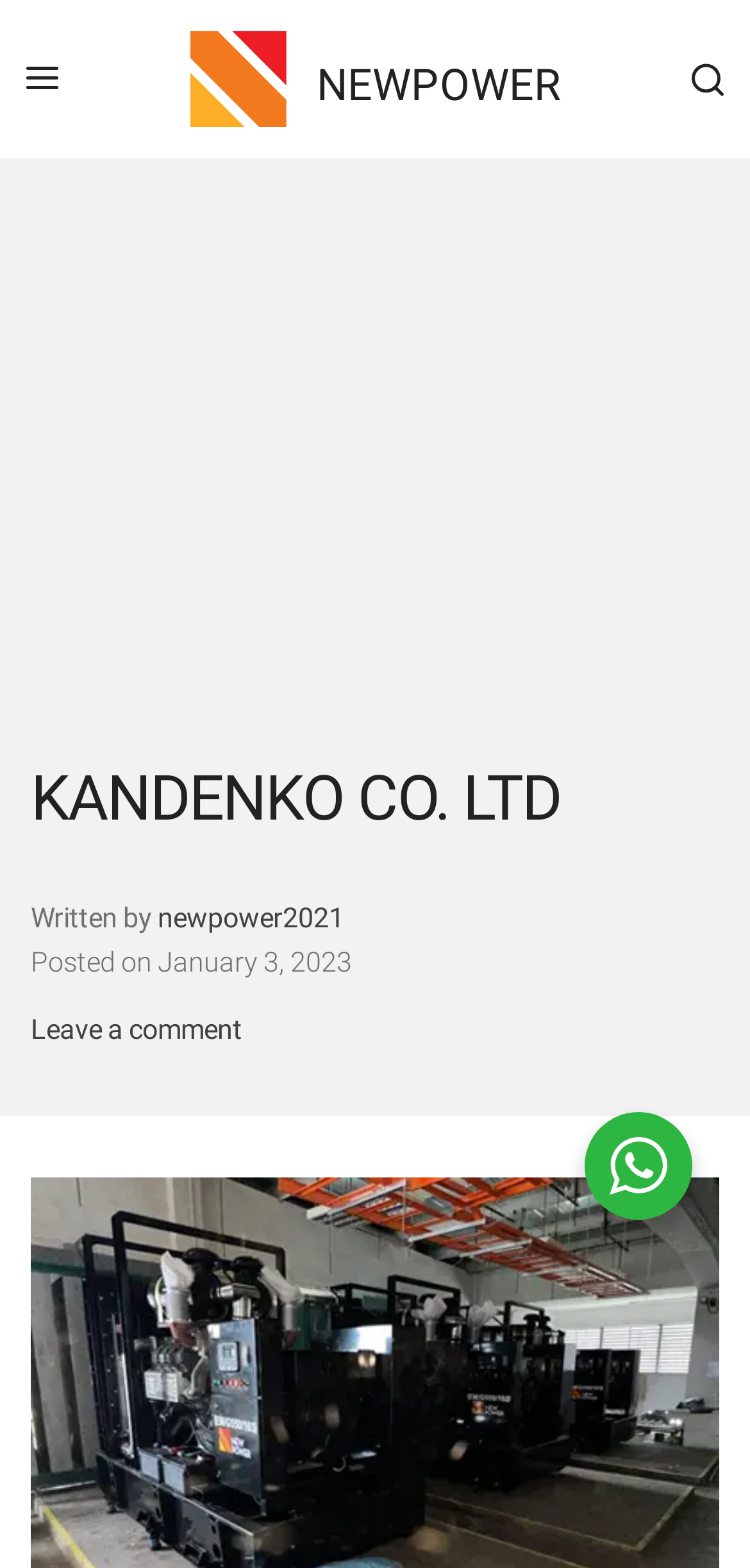What is the author of the article?
Based on the visual content, answer with a single word or a brief phrase.

newpower2021